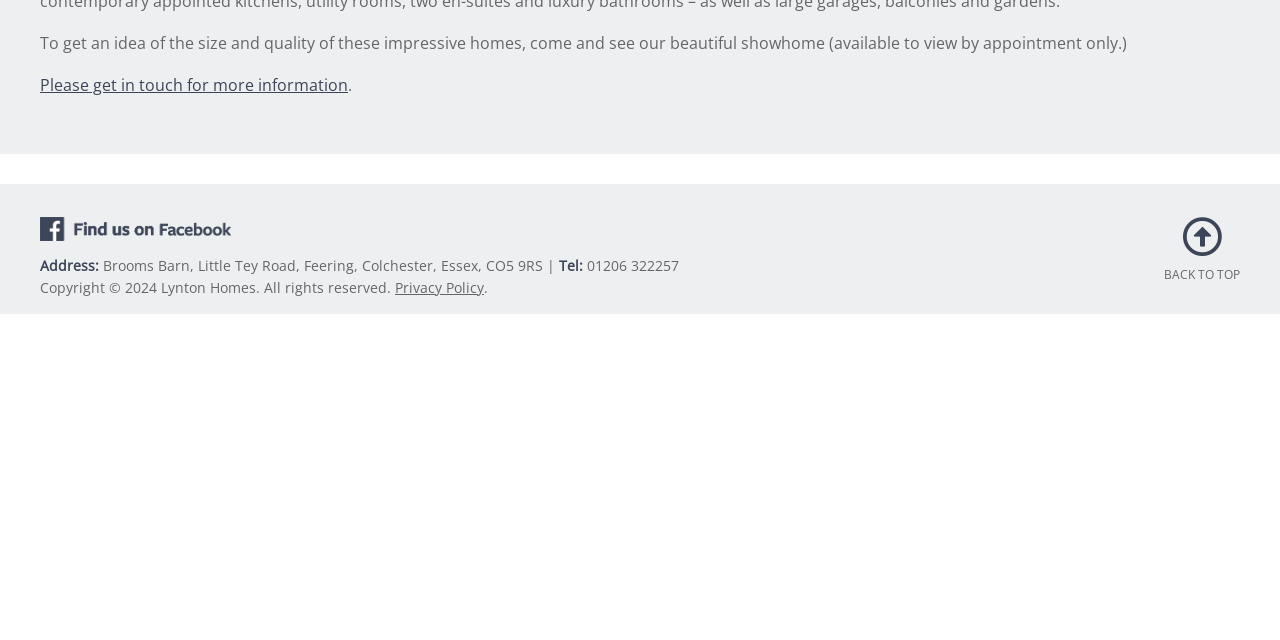Predict the bounding box of the UI element based on this description: "STORE".

None